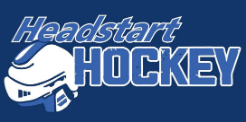What is the text next to the hockey helmet?
Could you answer the question with a detailed and thorough explanation?

The logo showcases a stylized blue and white hockey helmet positioned next to the bold text 'Headstart HOCKEY', which is a prominent feature of the design and represents the program's name and focus.